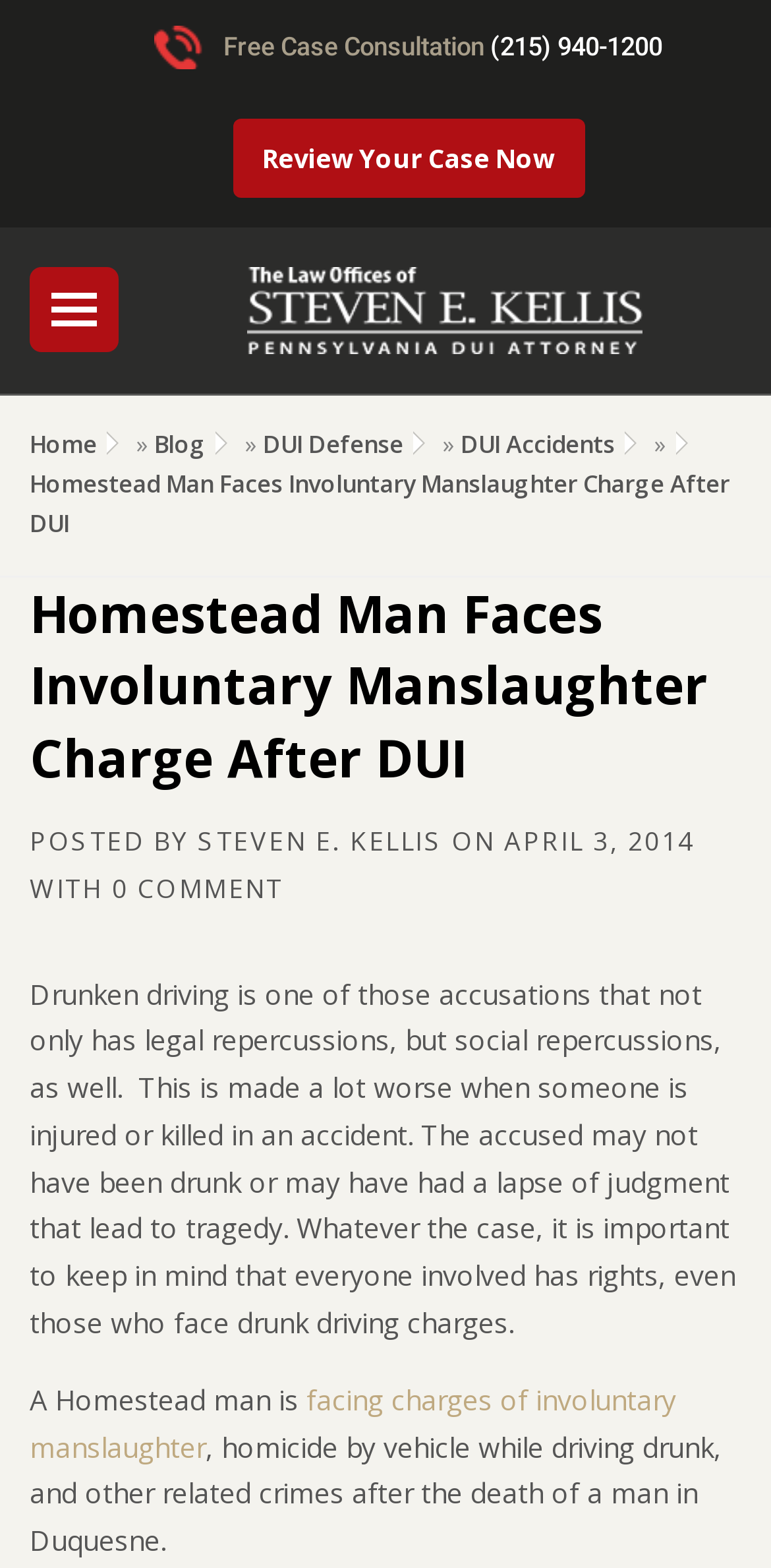What is the phone number for a free case consultation?
Based on the screenshot, provide a one-word or short-phrase response.

(215) 940-1200